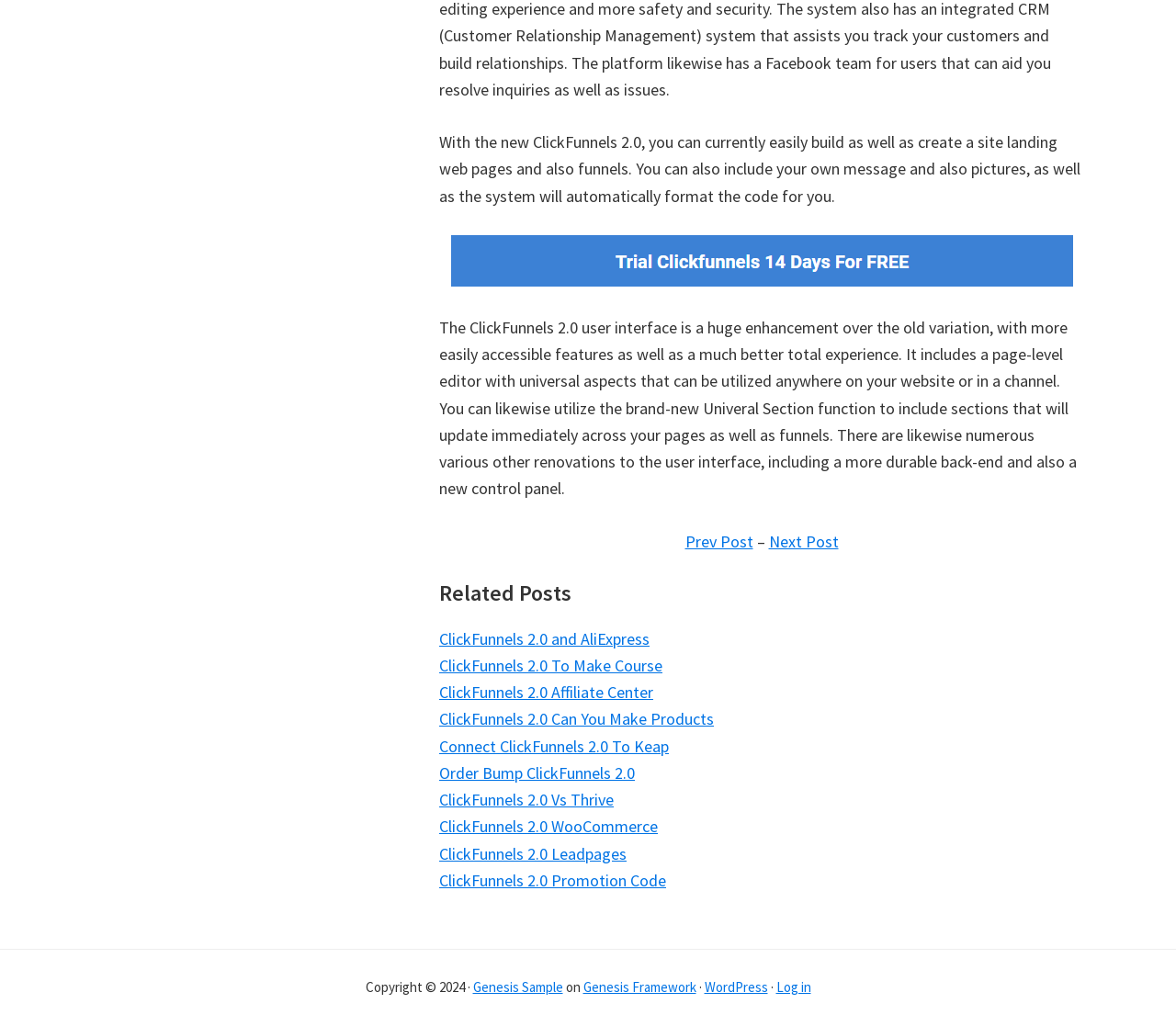What is the purpose of the Universal Section feature?
Please answer using one word or phrase, based on the screenshot.

Update sections automatically